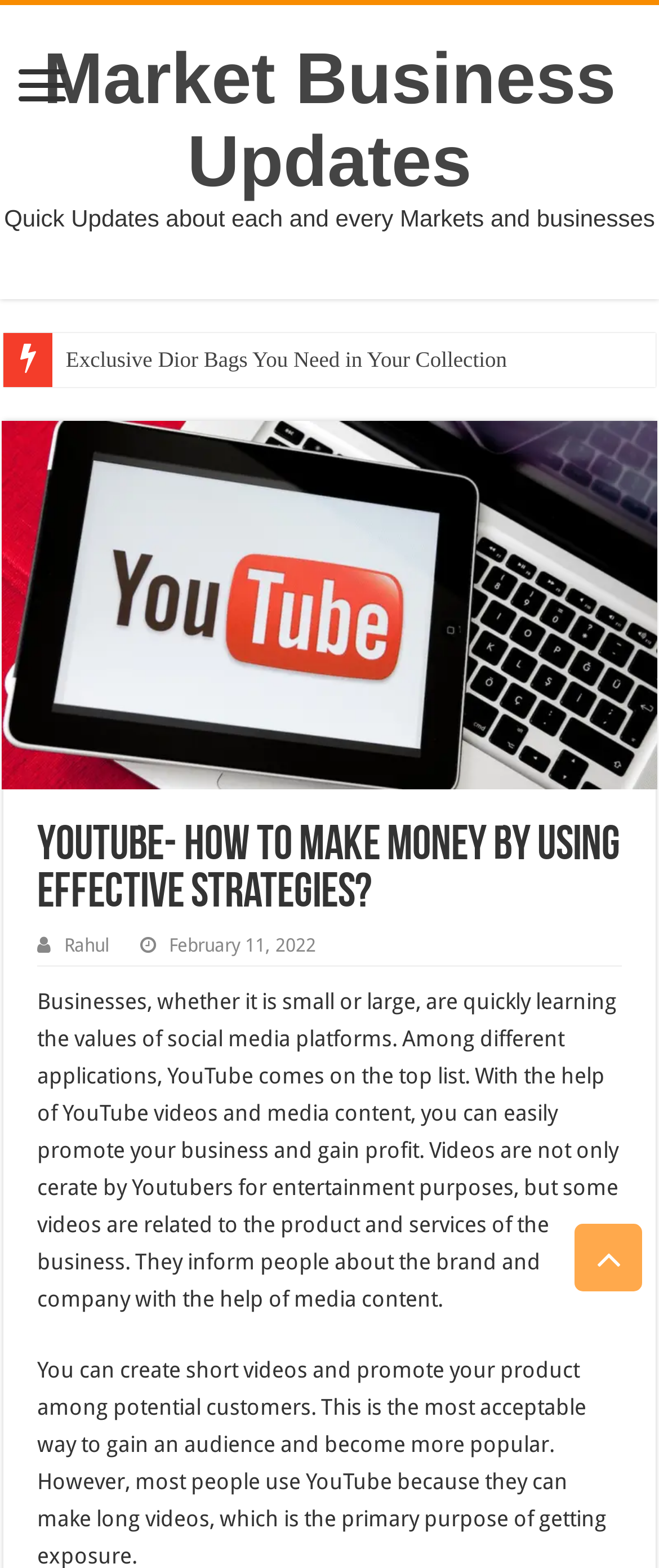Refer to the screenshot and answer the following question in detail:
What is the position of the 'Scroll To Top' button?

I found the position of the 'Scroll To Top' button by looking at its bounding box coordinates [0.872, 0.78, 0.974, 0.824] which indicates that it is located at the bottom right of the webpage.